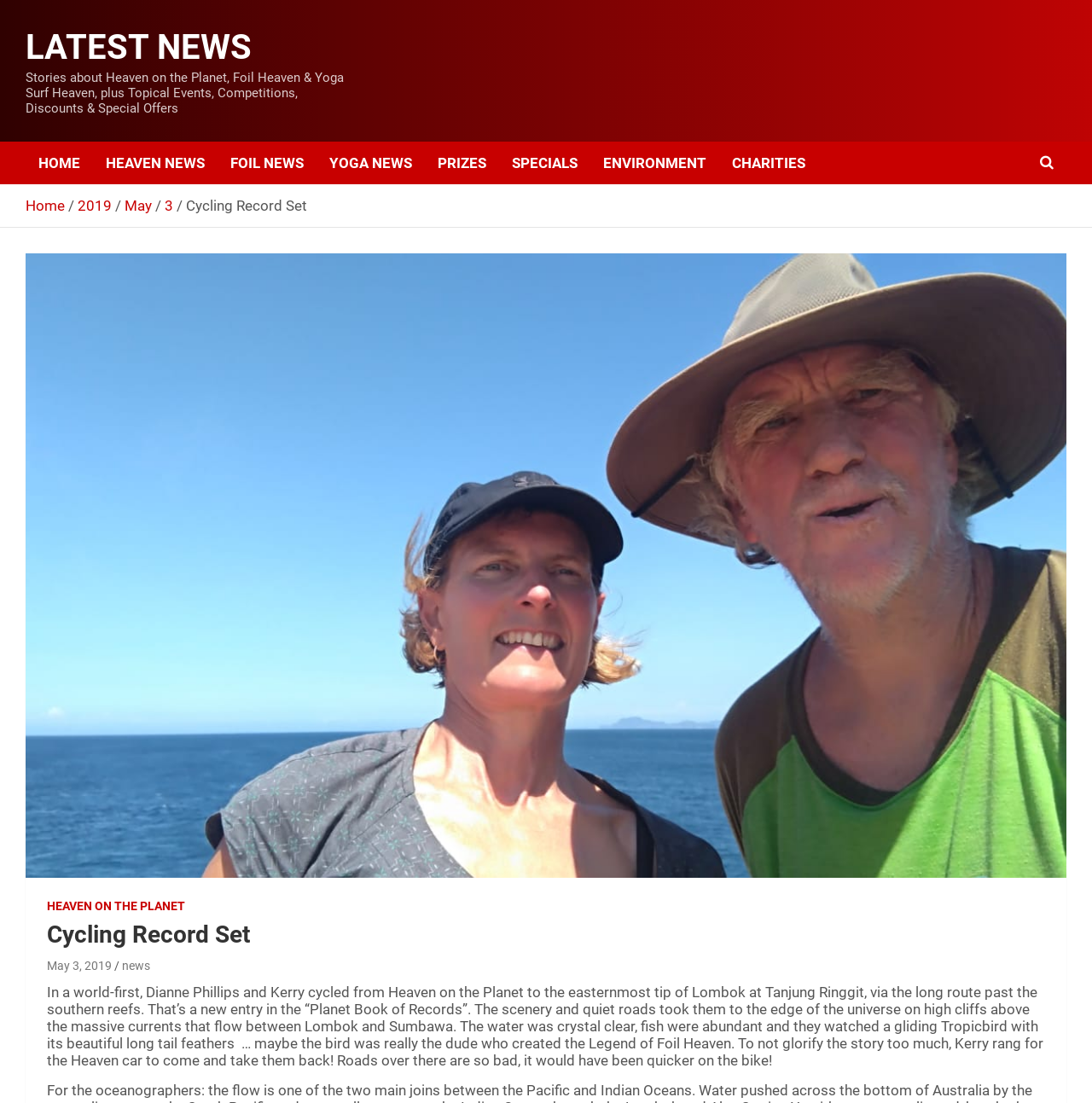Respond with a single word or phrase to the following question: How many links are in the top navigation menu?

7